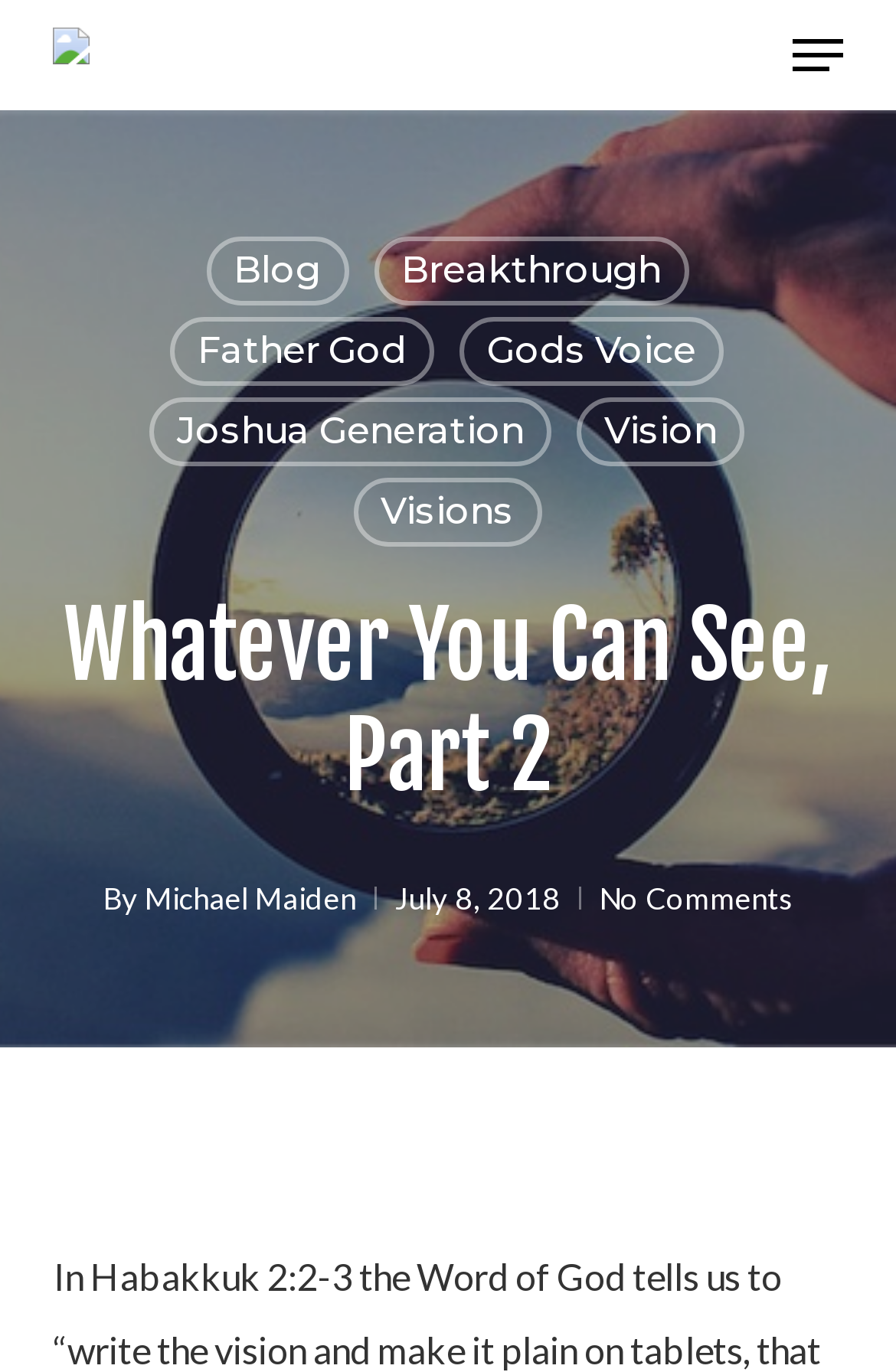Can you find the bounding box coordinates of the area I should click to execute the following instruction: "Follow on Facebook"?

None